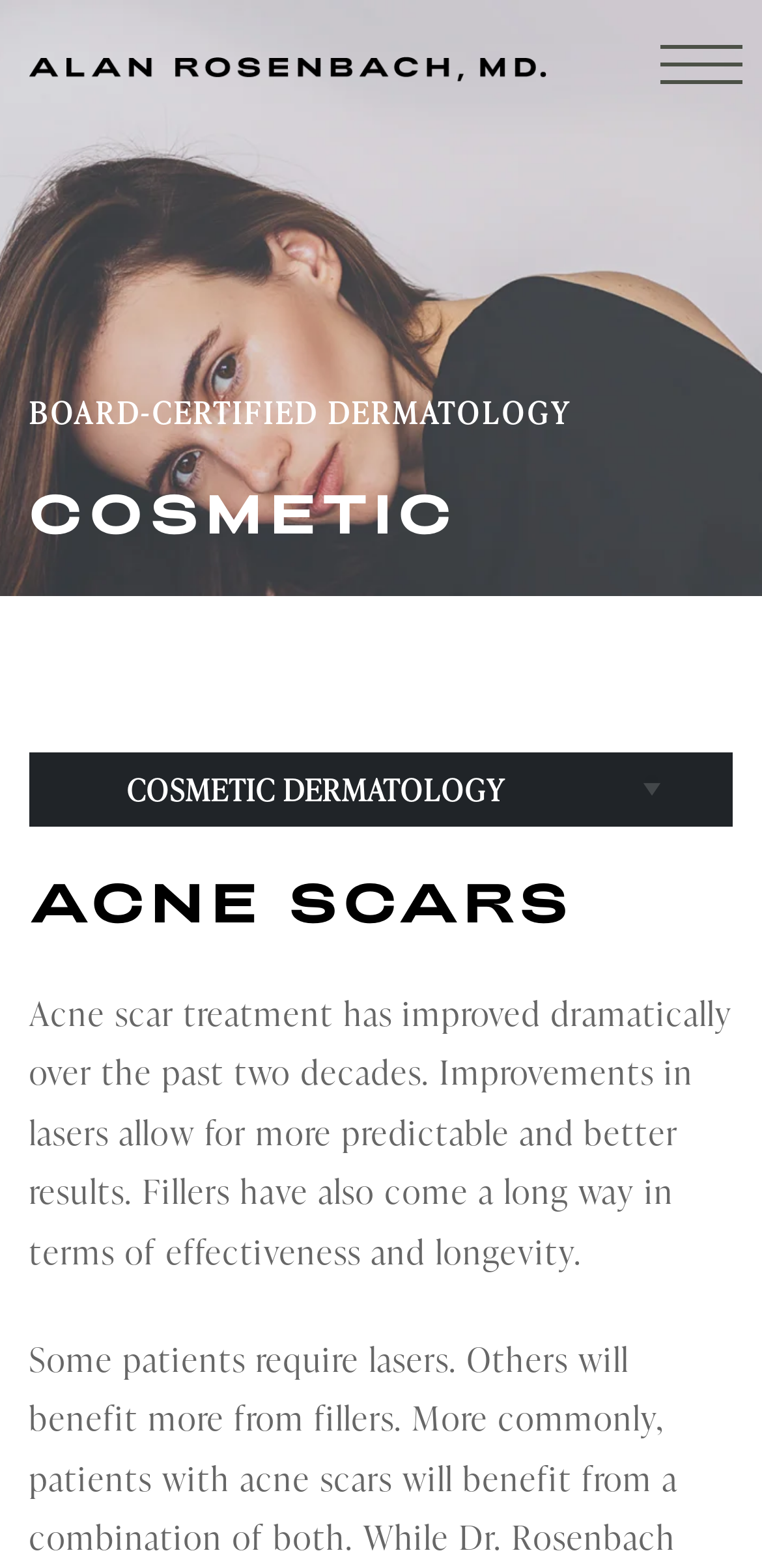Provide a short answer to the following question with just one word or phrase: What other cosmetic dermatology topics are mentioned on the webpage?

Several topics